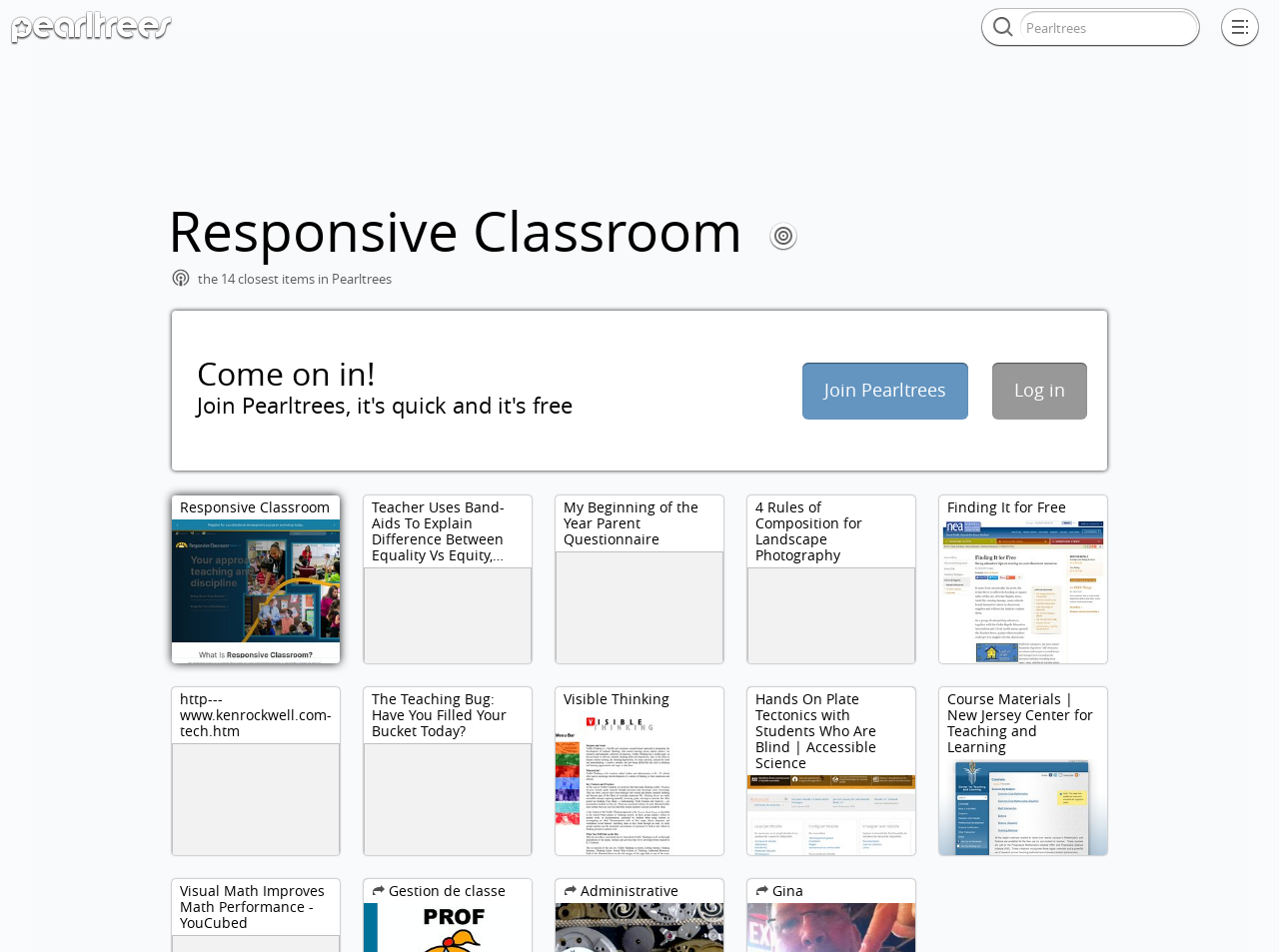Please reply to the following question with a single word or a short phrase:
What is the name of the classroom approach?

Responsive Classroom